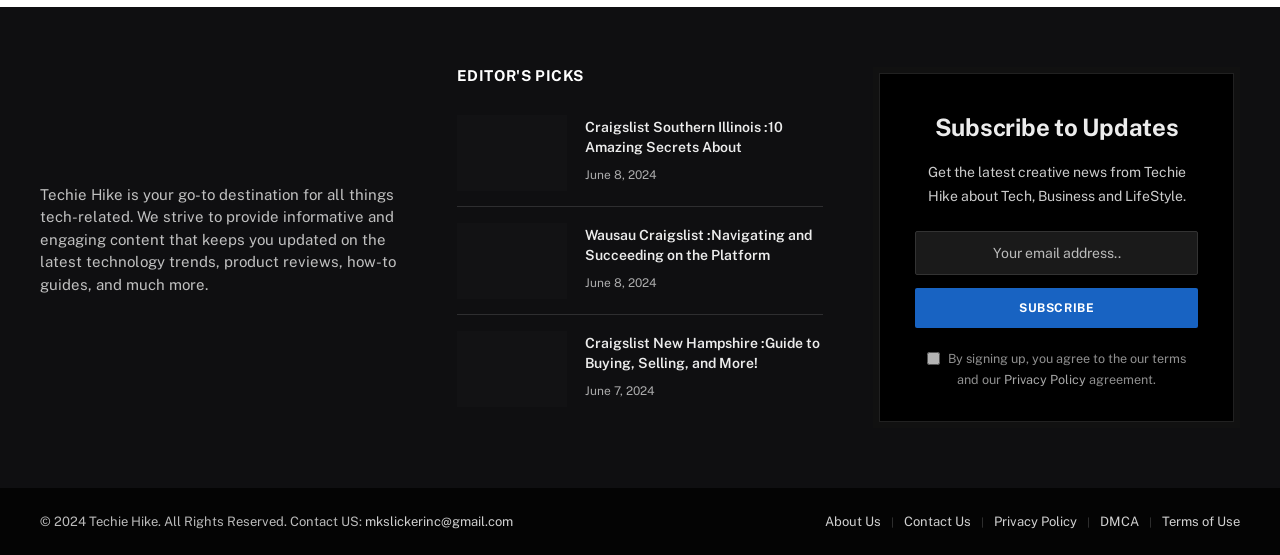Provide the bounding box coordinates for the area that should be clicked to complete the instruction: "Subscribe to updates".

[0.715, 0.519, 0.936, 0.591]